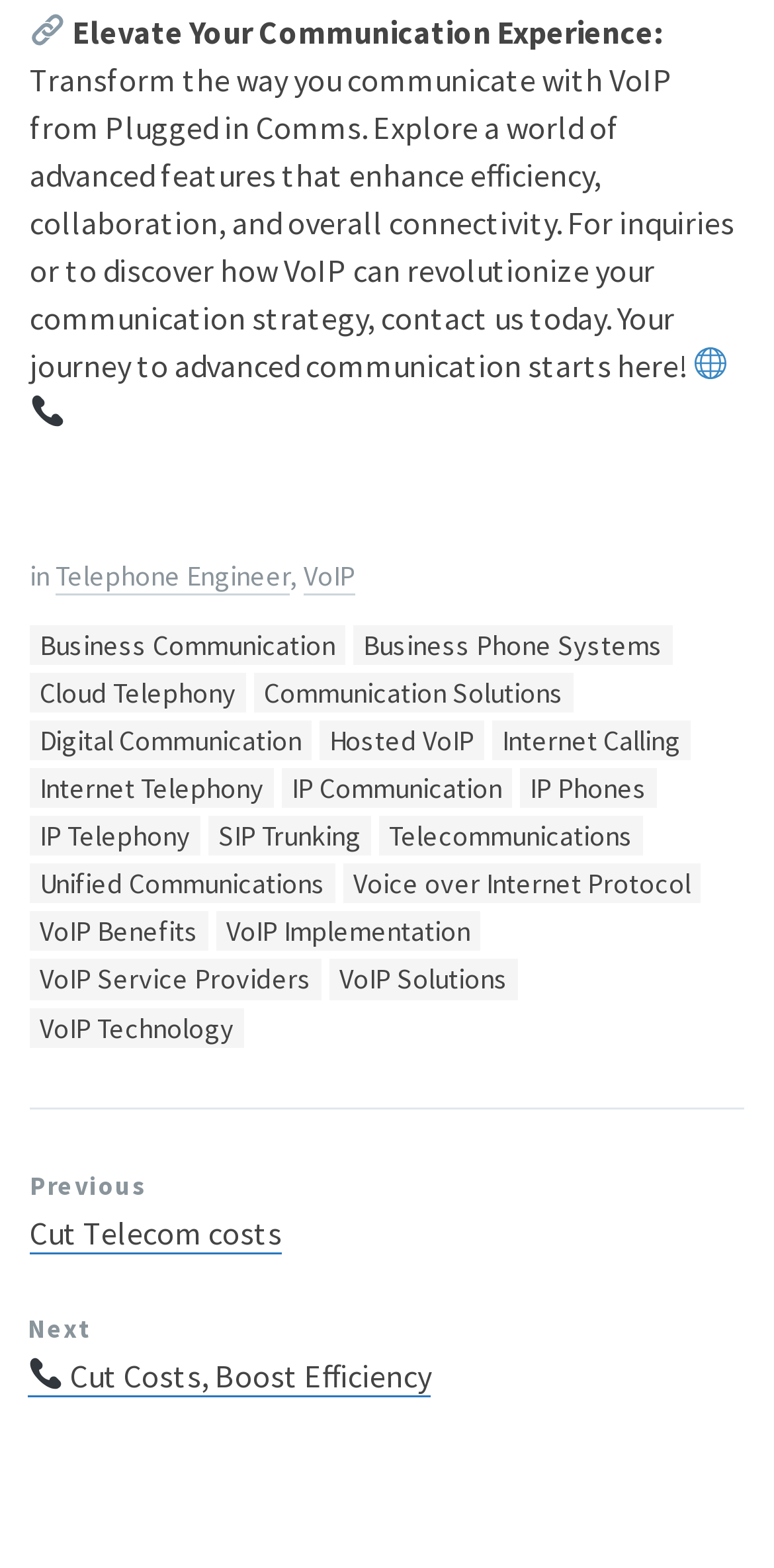Can you find the bounding box coordinates for the element to click on to achieve the instruction: "Click on 'basics of java'"?

None